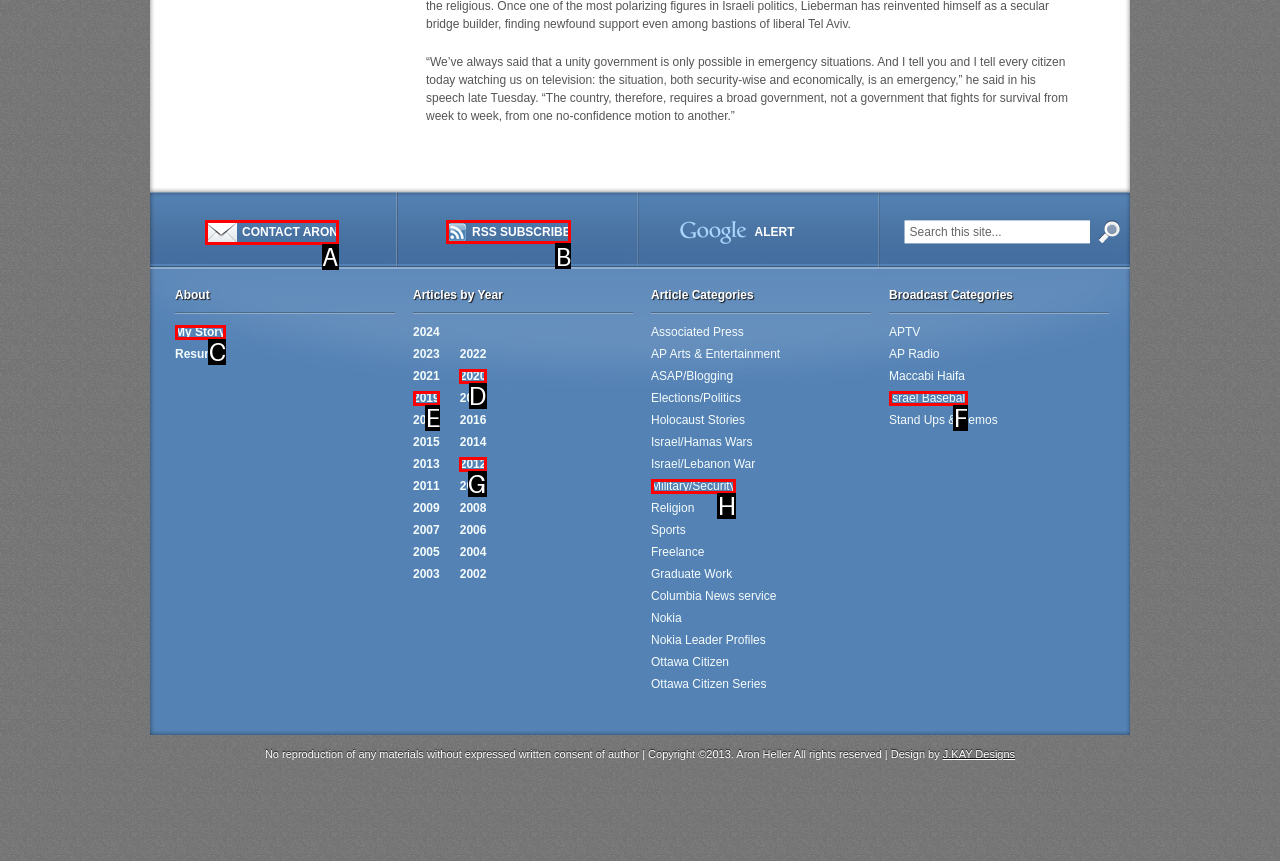Identify the correct UI element to click to follow this instruction: Share your thoughts on supporting women artists
Respond with the letter of the appropriate choice from the displayed options.

None